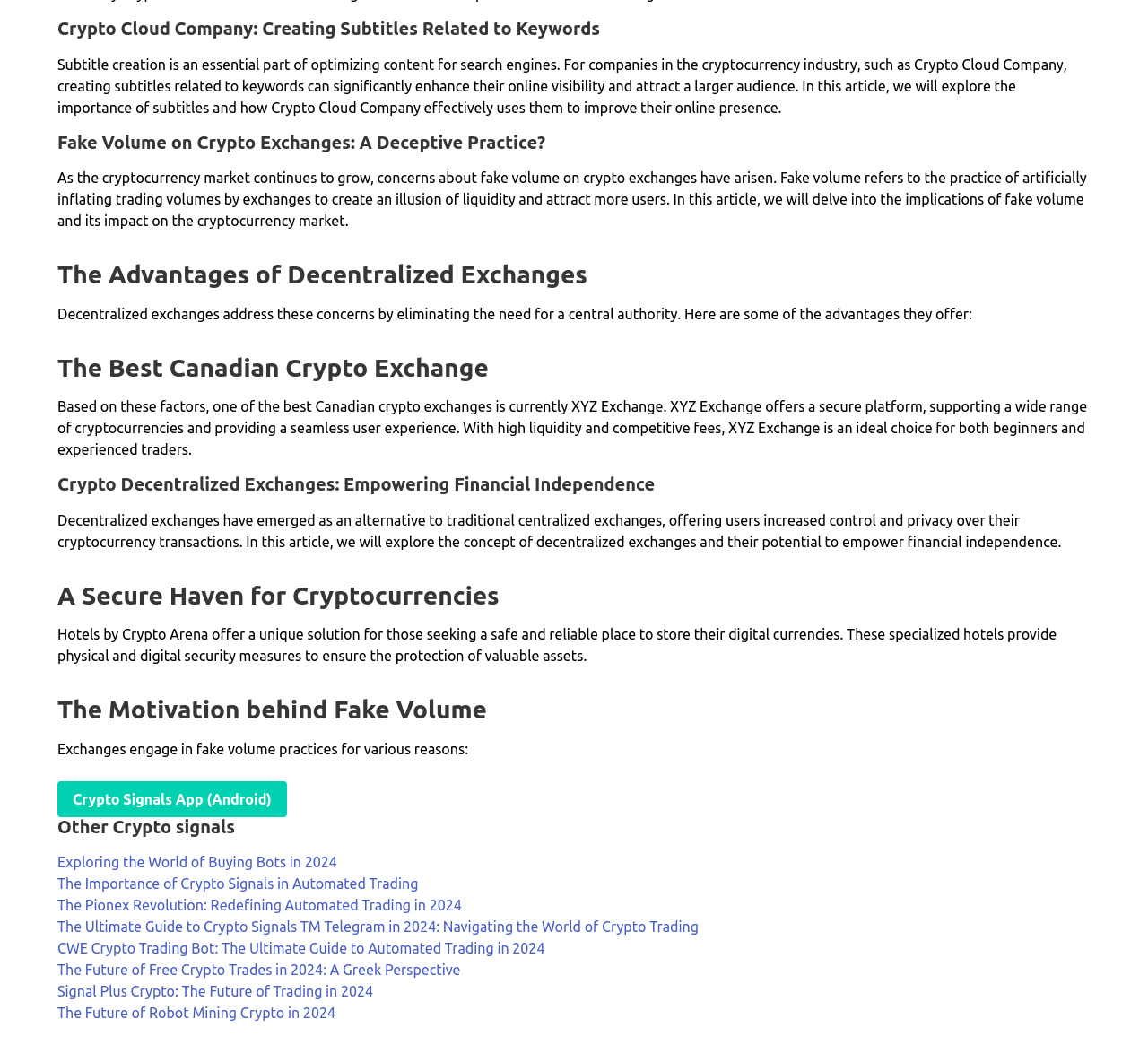Please identify the bounding box coordinates of the clickable region that I should interact with to perform the following instruction: "Learn about 'Signal Plus Crypto: The Future of Trading in 2024'". The coordinates should be expressed as four float numbers between 0 and 1, i.e., [left, top, right, bottom].

[0.05, 0.941, 0.325, 0.956]